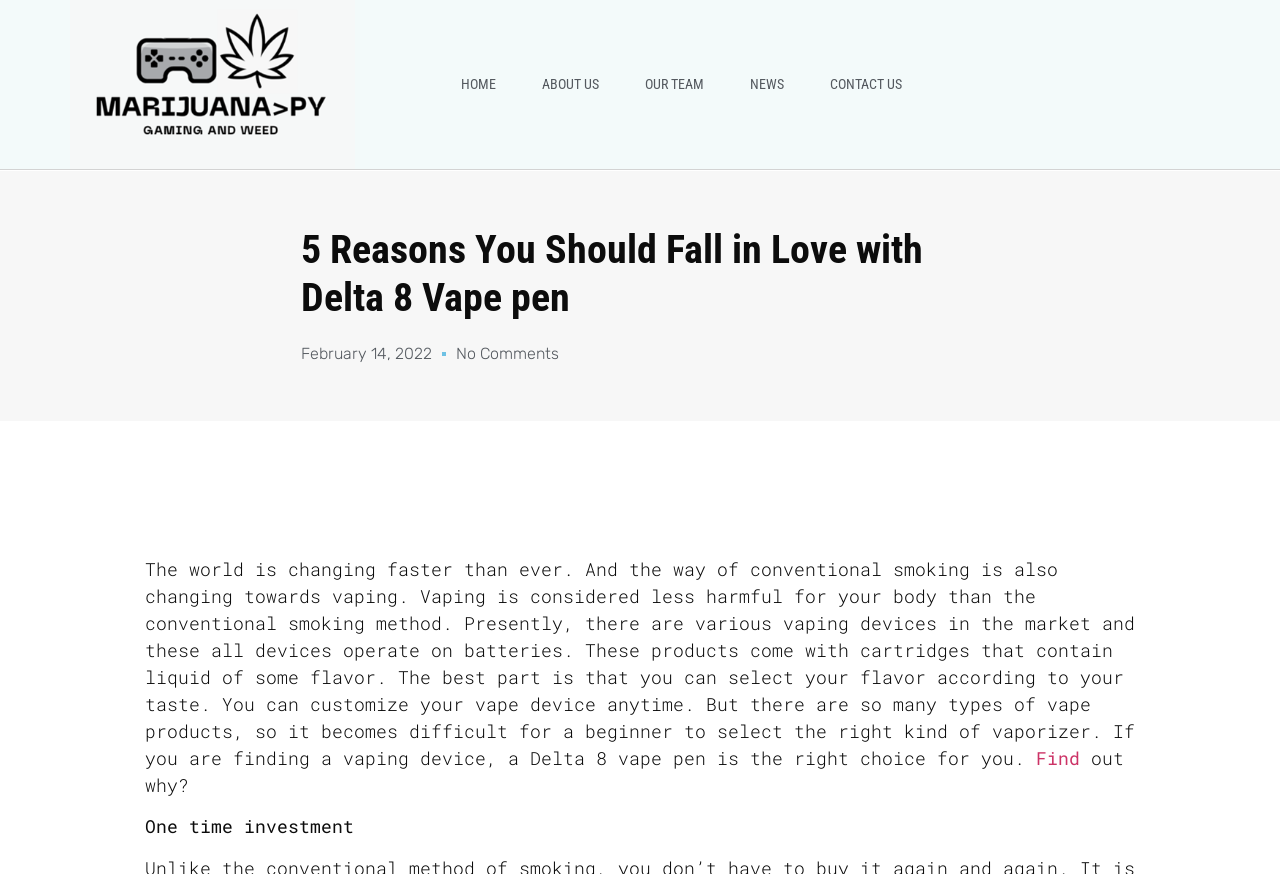Bounding box coordinates must be specified in the format (top-left x, top-left y, bottom-right x, bottom-right y). All values should be floating point numbers between 0 and 1. What are the bounding box coordinates of the UI element described as: alt="Image of marijuana PY logo"

[0.055, 0.0, 0.277, 0.193]